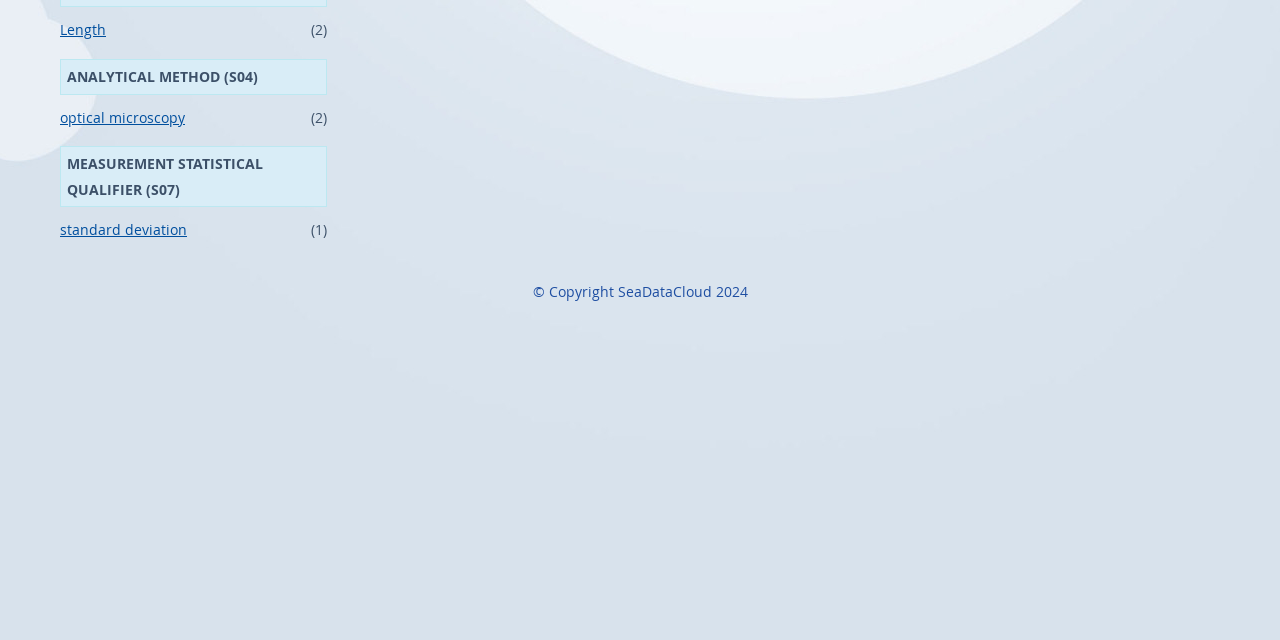Identify the bounding box coordinates for the UI element described by the following text: "optical microscopy". Provide the coordinates as four float numbers between 0 and 1, in the format [left, top, right, bottom].

[0.047, 0.168, 0.145, 0.198]